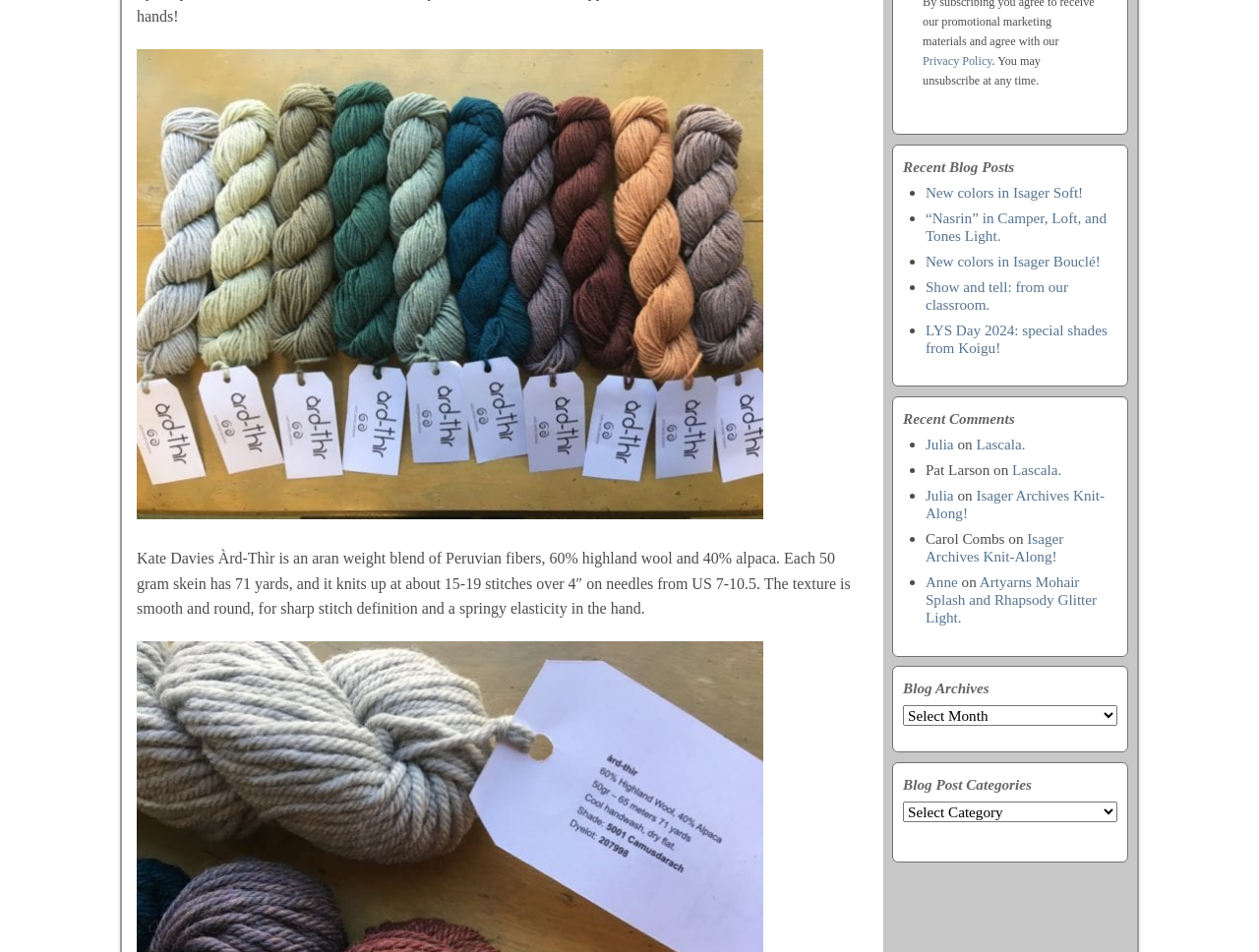Determine the bounding box coordinates of the region I should click to achieve the following instruction: "Select a blog post category". Ensure the bounding box coordinates are four float numbers between 0 and 1, i.e., [left, top, right, bottom].

[0.717, 0.842, 0.887, 0.863]